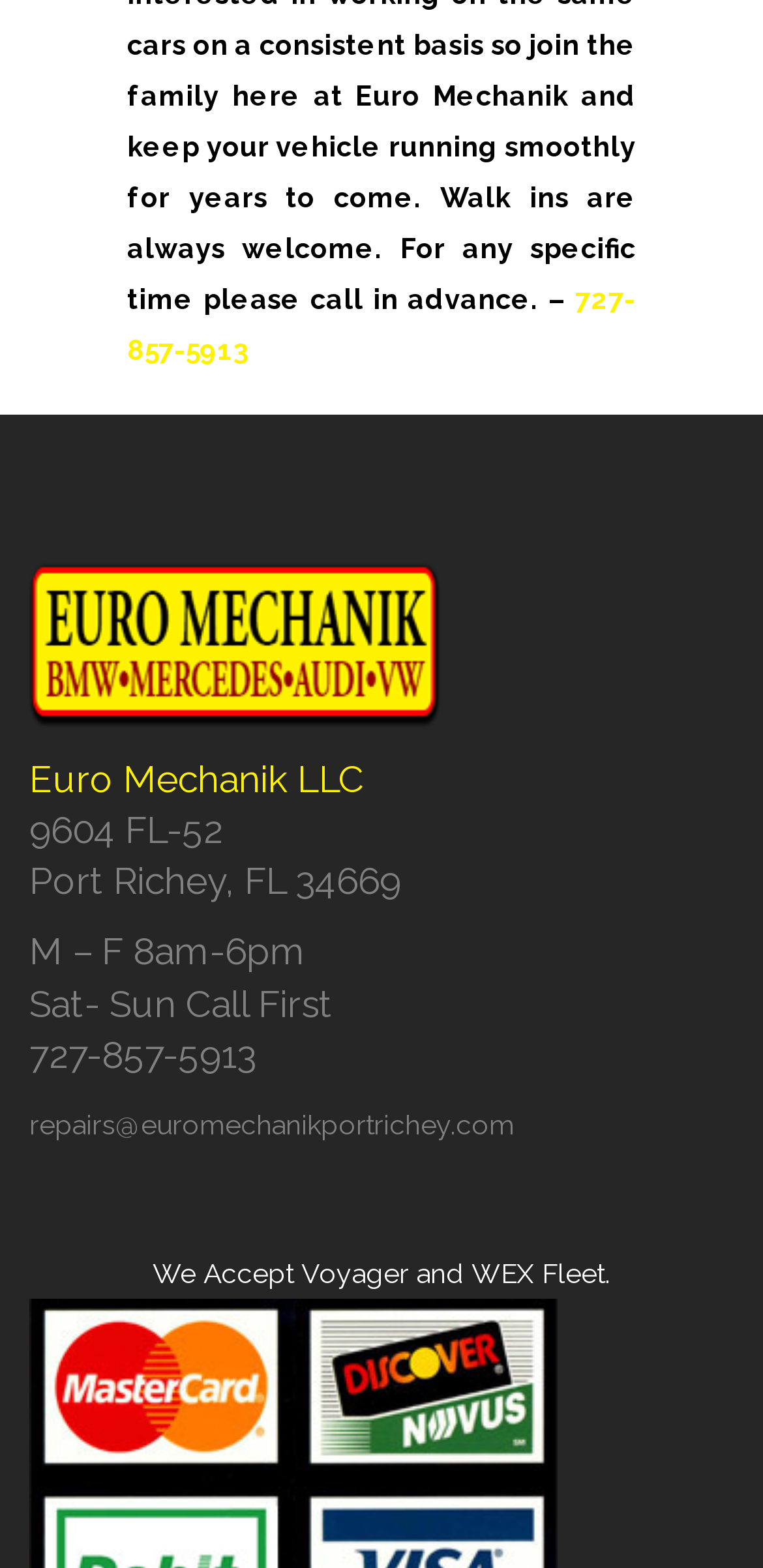What types of fleet cards are accepted by Euro Mechanik LLC?
Can you provide a detailed and comprehensive answer to the question?

The types of fleet cards accepted can be found in the StaticText element with the text 'We Accept Voyager and WEX Fleet.' at the bottom of the page.